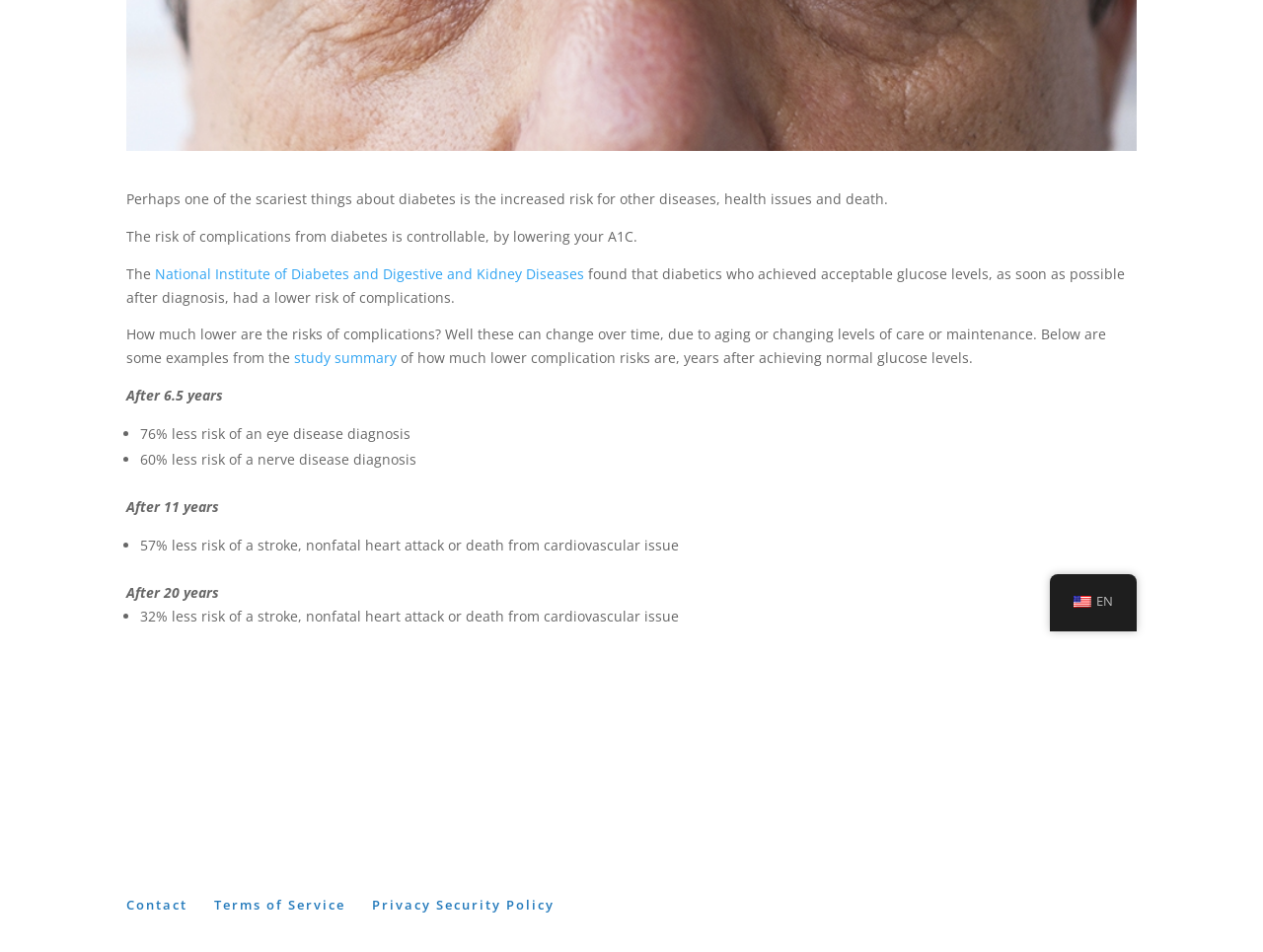Identify the bounding box for the given UI element using the description provided. Coordinates should be in the format (top-left x, top-left y, bottom-right x, bottom-right y) and must be between 0 and 1. Here is the description: a fact of life

None